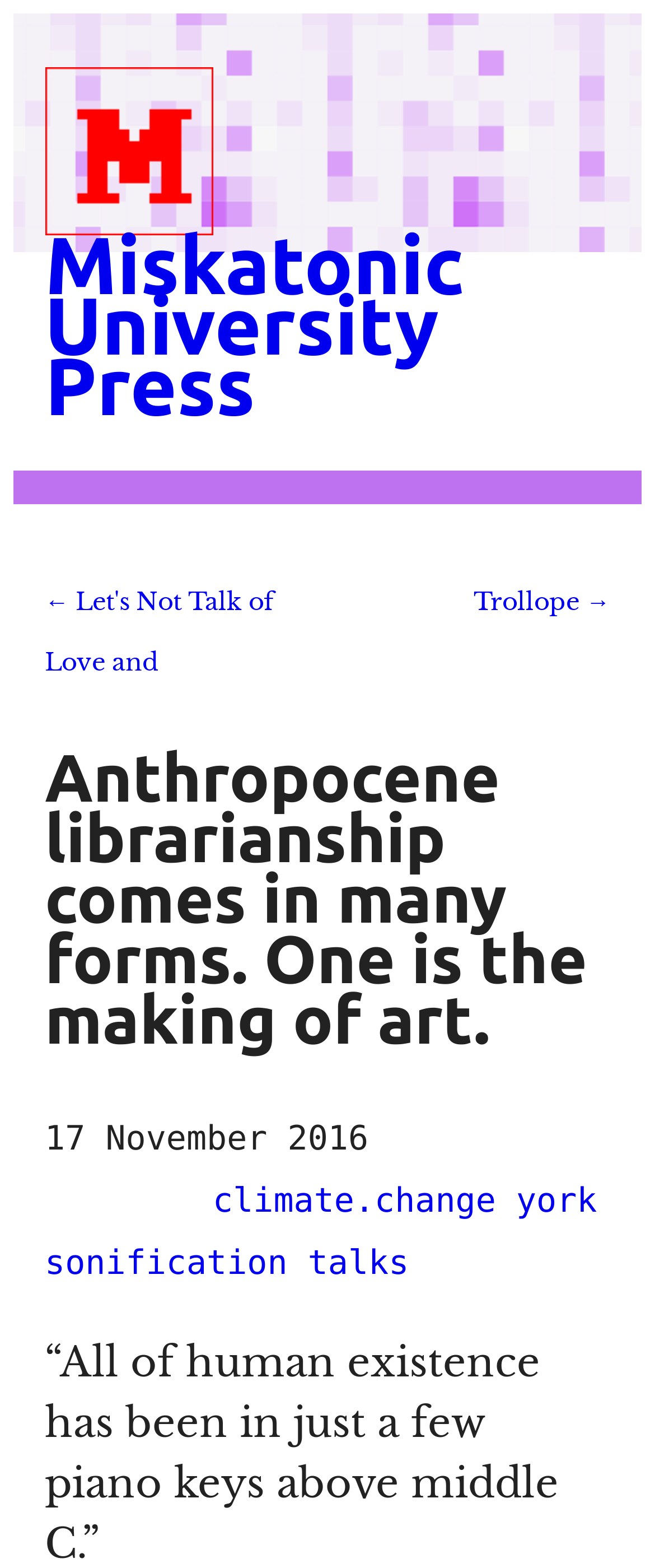Please determine the primary heading and provide its text.

Miskatonic University Press